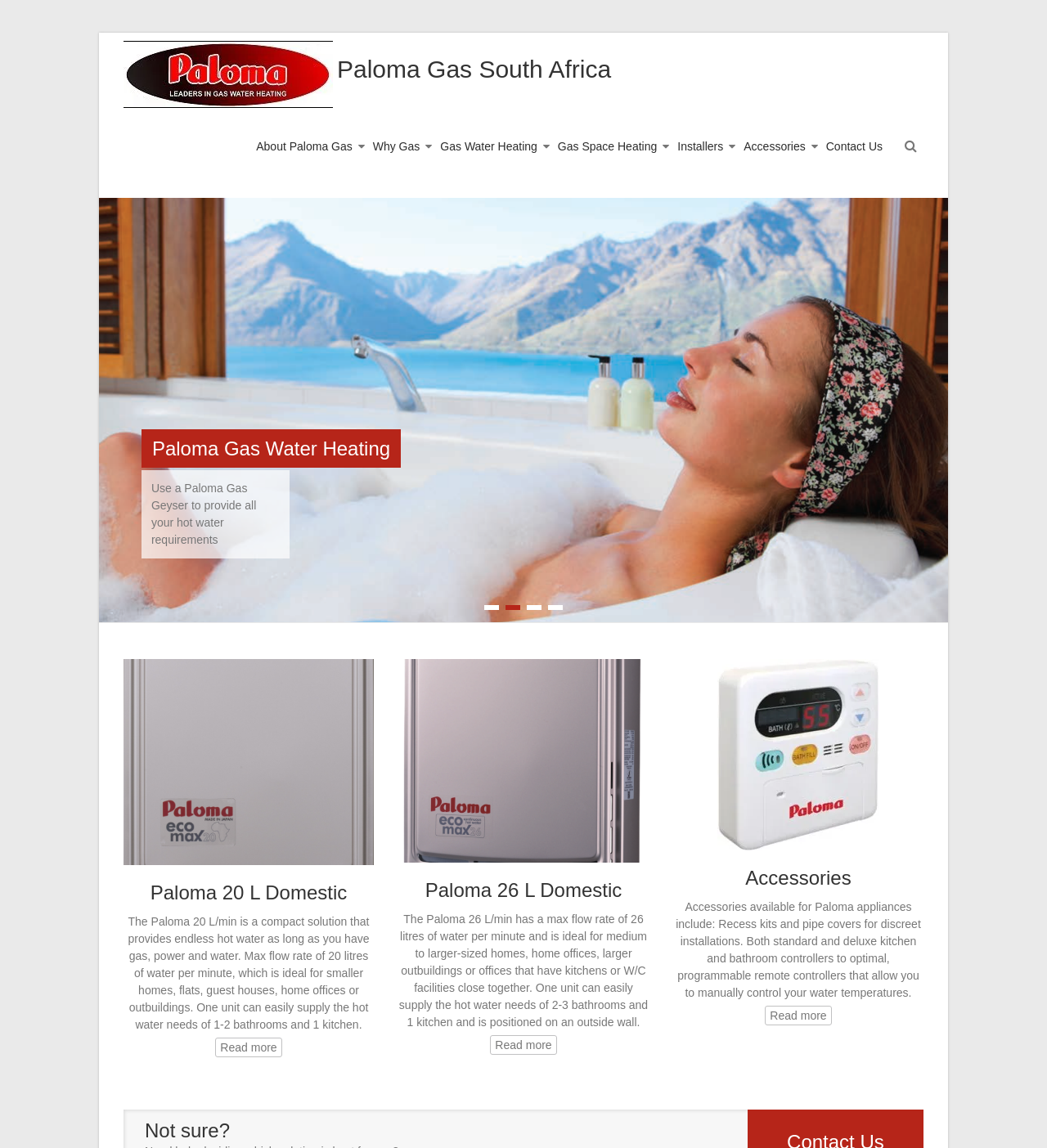Please identify the bounding box coordinates of the clickable area that will allow you to execute the instruction: "Read more about the Paloma 20 L Domestic".

[0.206, 0.904, 0.269, 0.921]